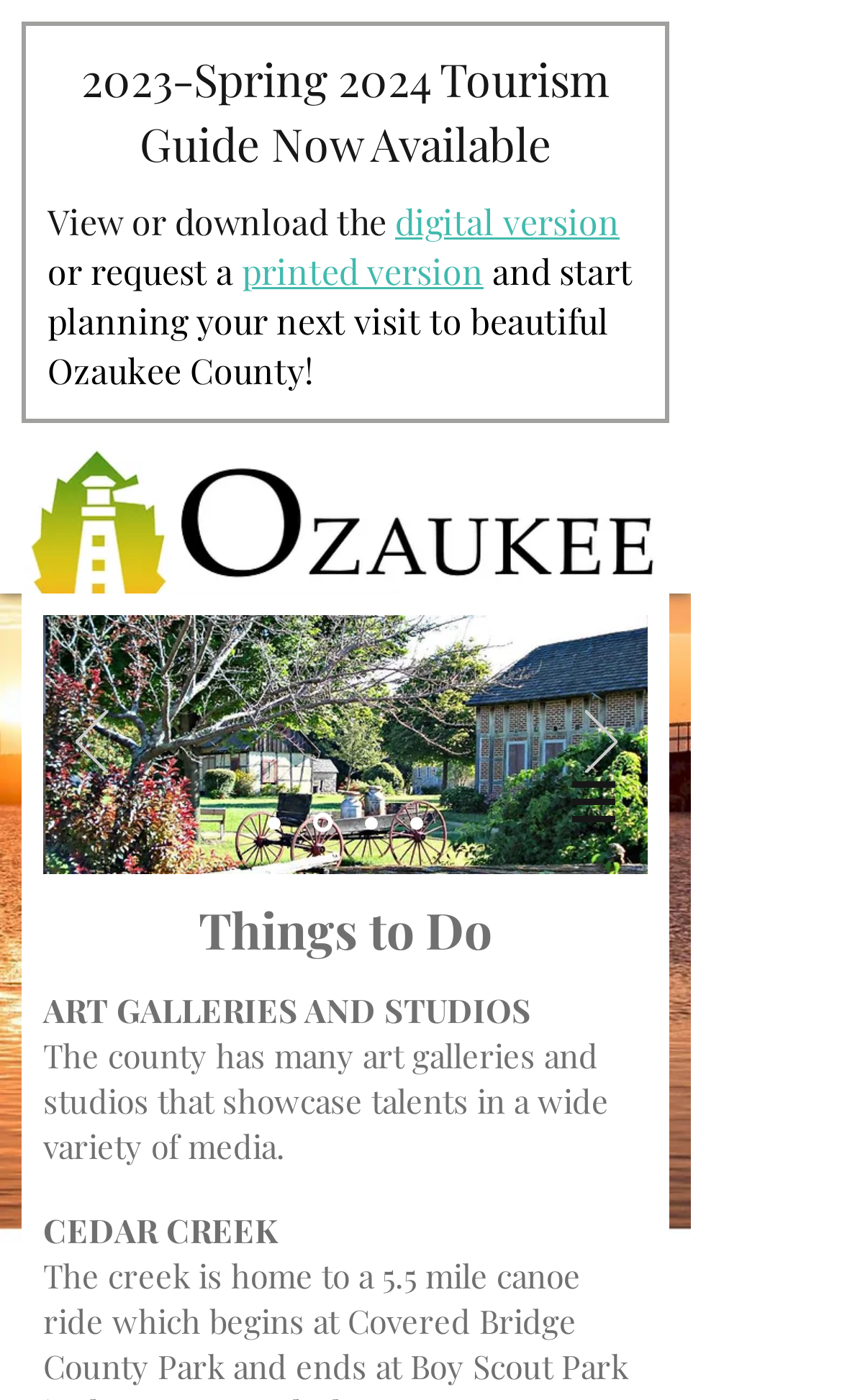Please locate the bounding box coordinates of the element that should be clicked to achieve the given instruction: "Go to the previous slide".

[0.088, 0.507, 0.127, 0.557]